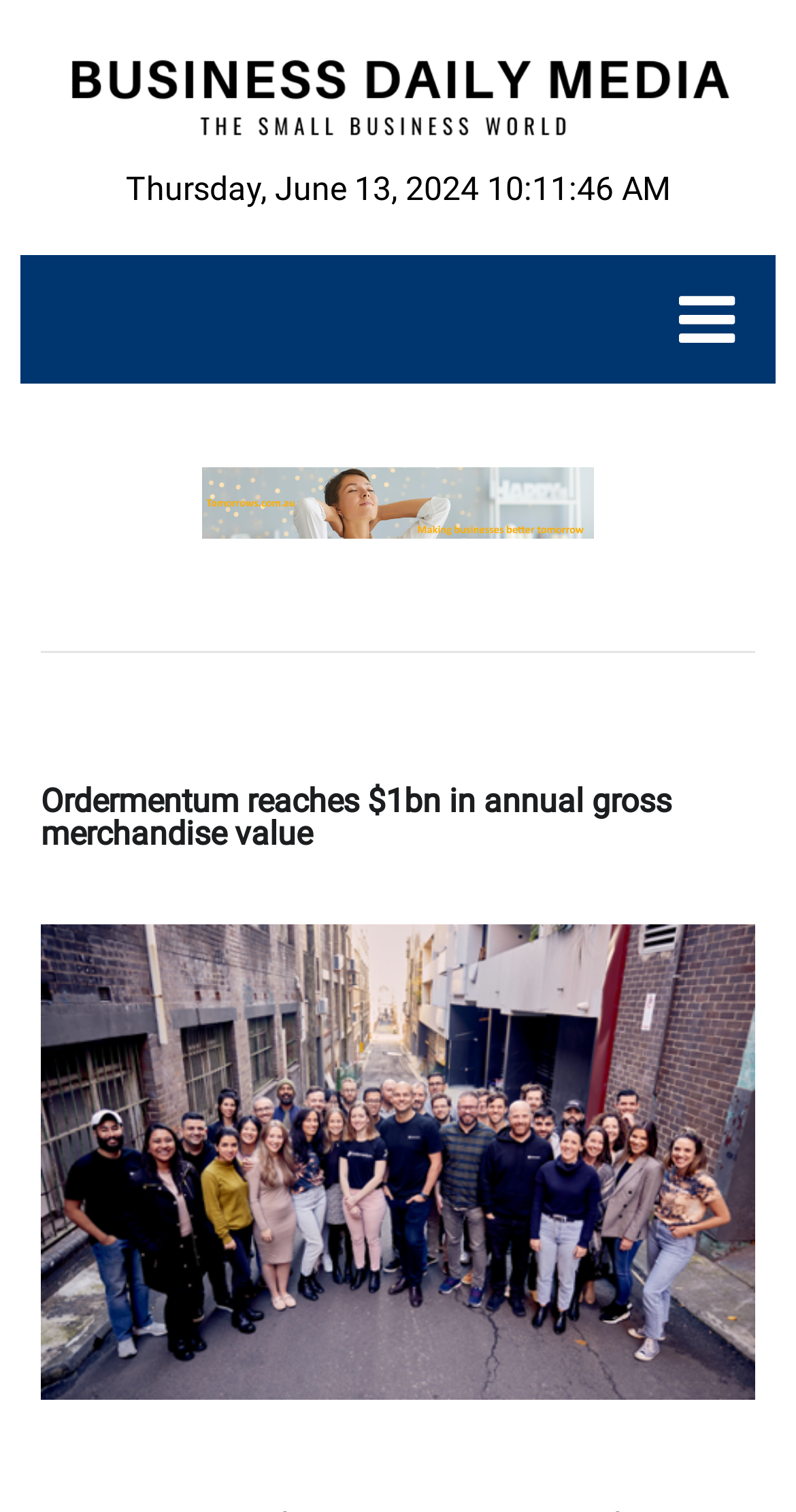How many links are there on the webpage?
Please provide a detailed answer to the question.

I counted the number of link elements on the webpage and found two links: 'Business Daily Media' and 'Business Marketing'. I made sure to only count the link elements and not the image elements or other types of elements.